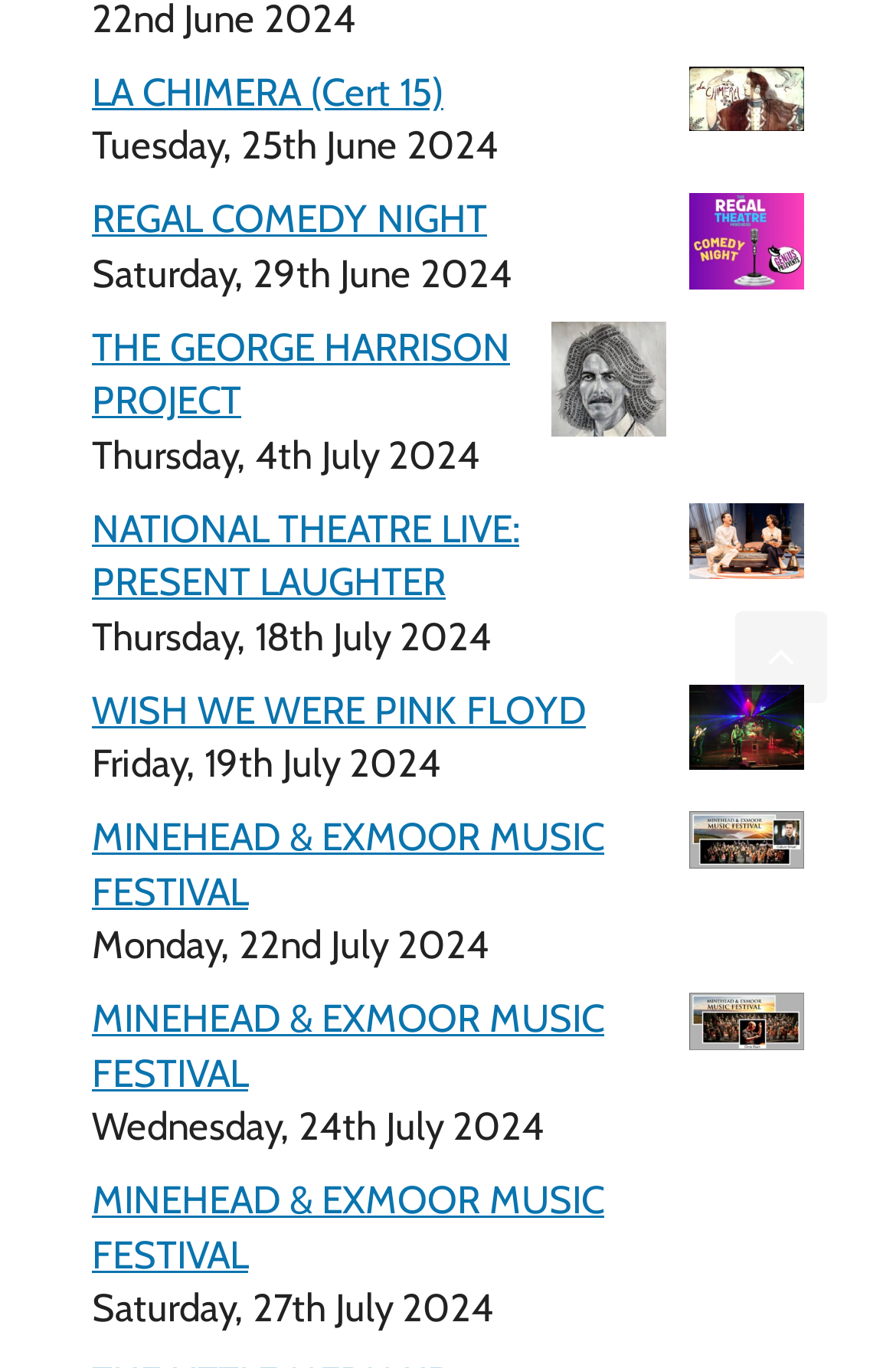Determine the bounding box coordinates for the area you should click to complete the following instruction: "Scroll back to top".

[0.821, 0.447, 0.923, 0.514]